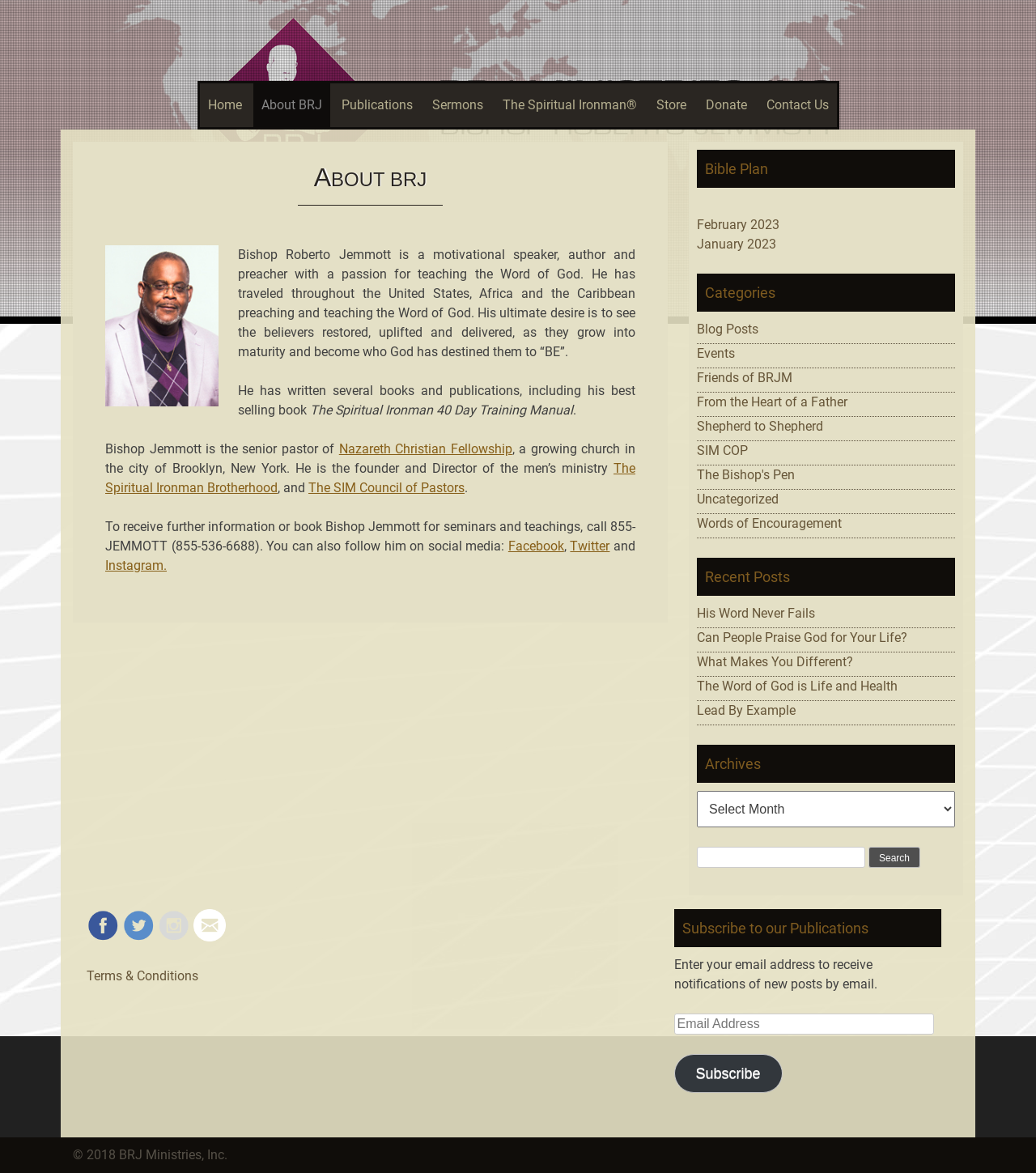What are the social media platforms where Bishop Jemmott can be followed?
Based on the image, respond with a single word or phrase.

Facebook, Twitter, Instagram